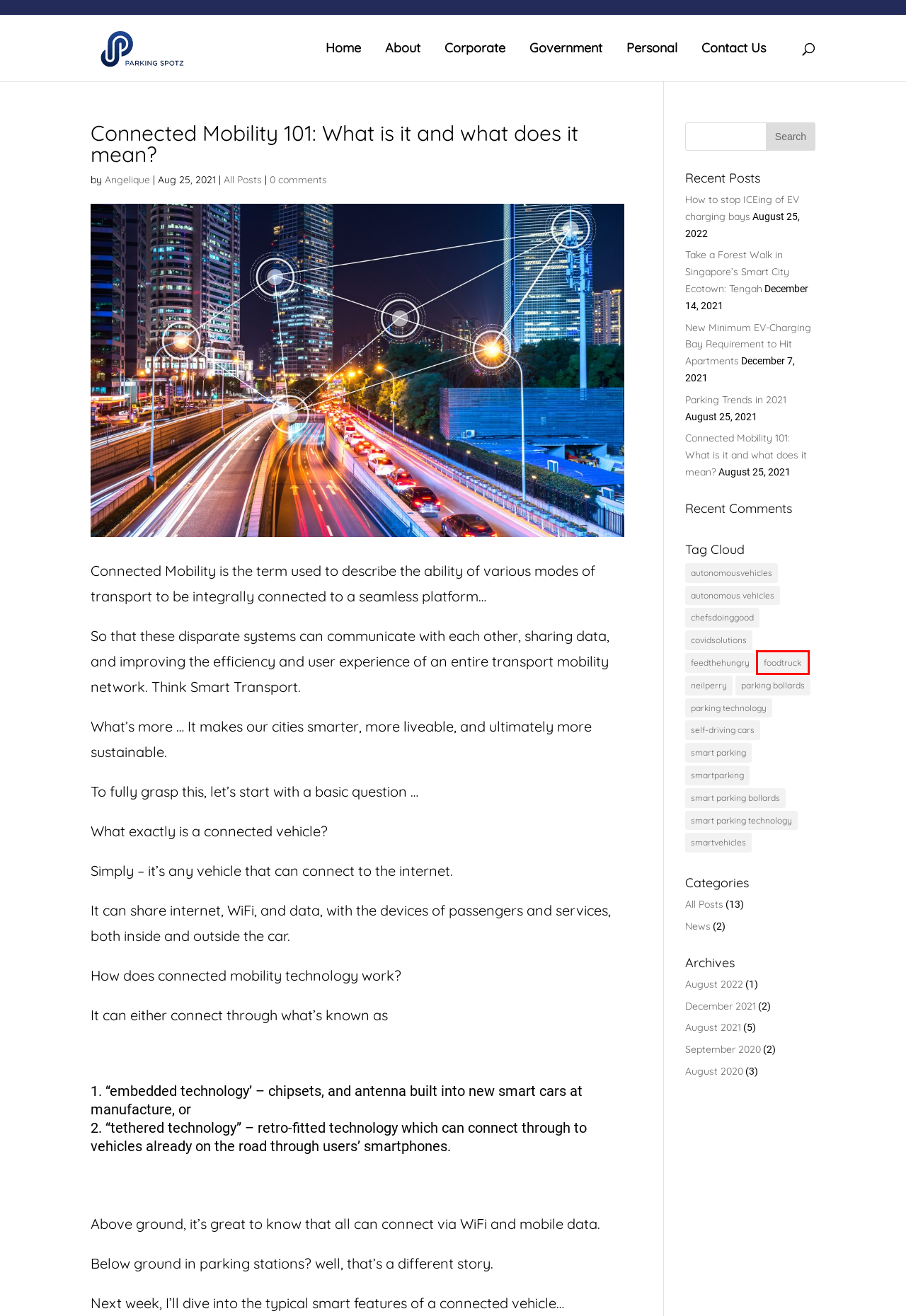Assess the screenshot of a webpage with a red bounding box and determine which webpage description most accurately matches the new page after clicking the element within the red box. Here are the options:
A. December 2021 | Parking Spotz
B. Government | Parking Spotz
C. covidsolutions Archives | Parking Spotz
D. self-driving cars Archives | Parking Spotz
E. corporate | Parking Spotz
F. foodtruck Archives | Parking Spotz
G. smartparking Archives | Parking Spotz
H. Parking Trends in 2021 | Parking Spotz

F